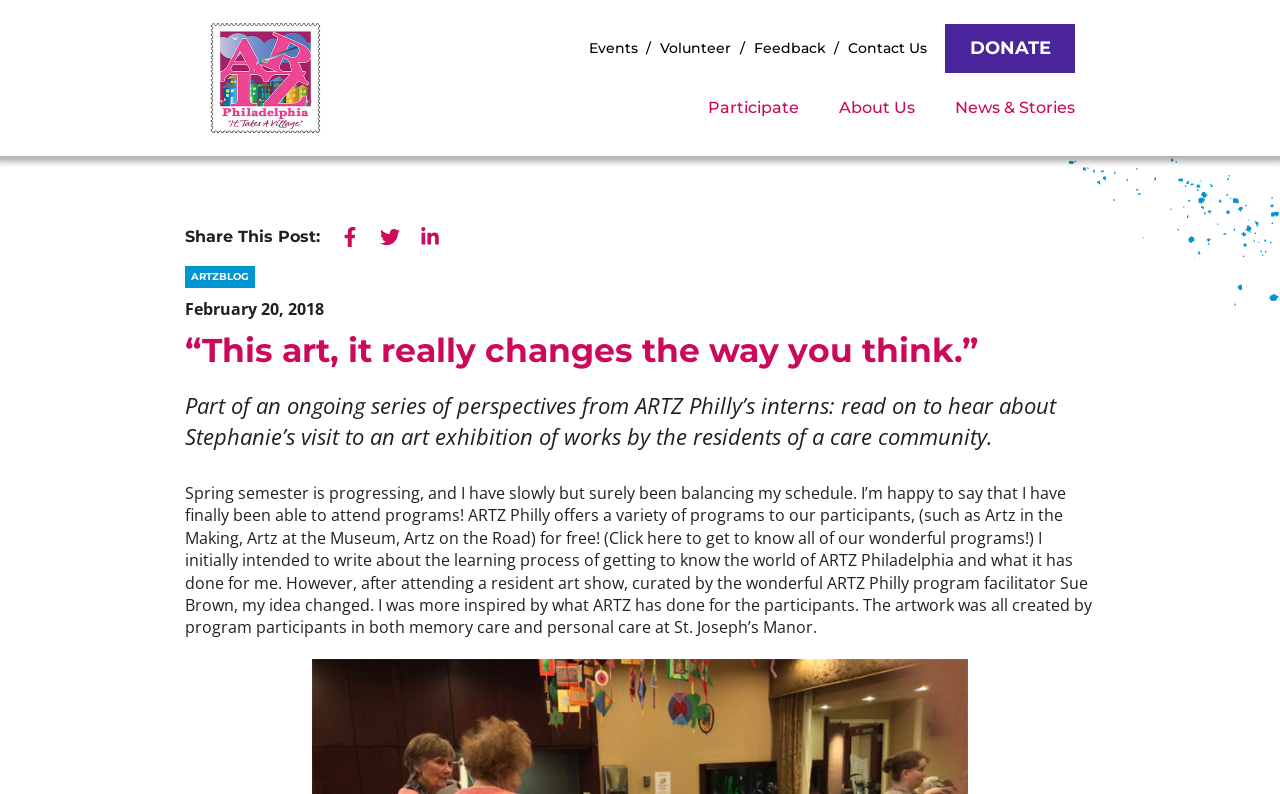Determine the bounding box coordinates of the region that needs to be clicked to achieve the task: "Visit the 'About Us' page".

[0.64, 0.107, 0.73, 0.166]